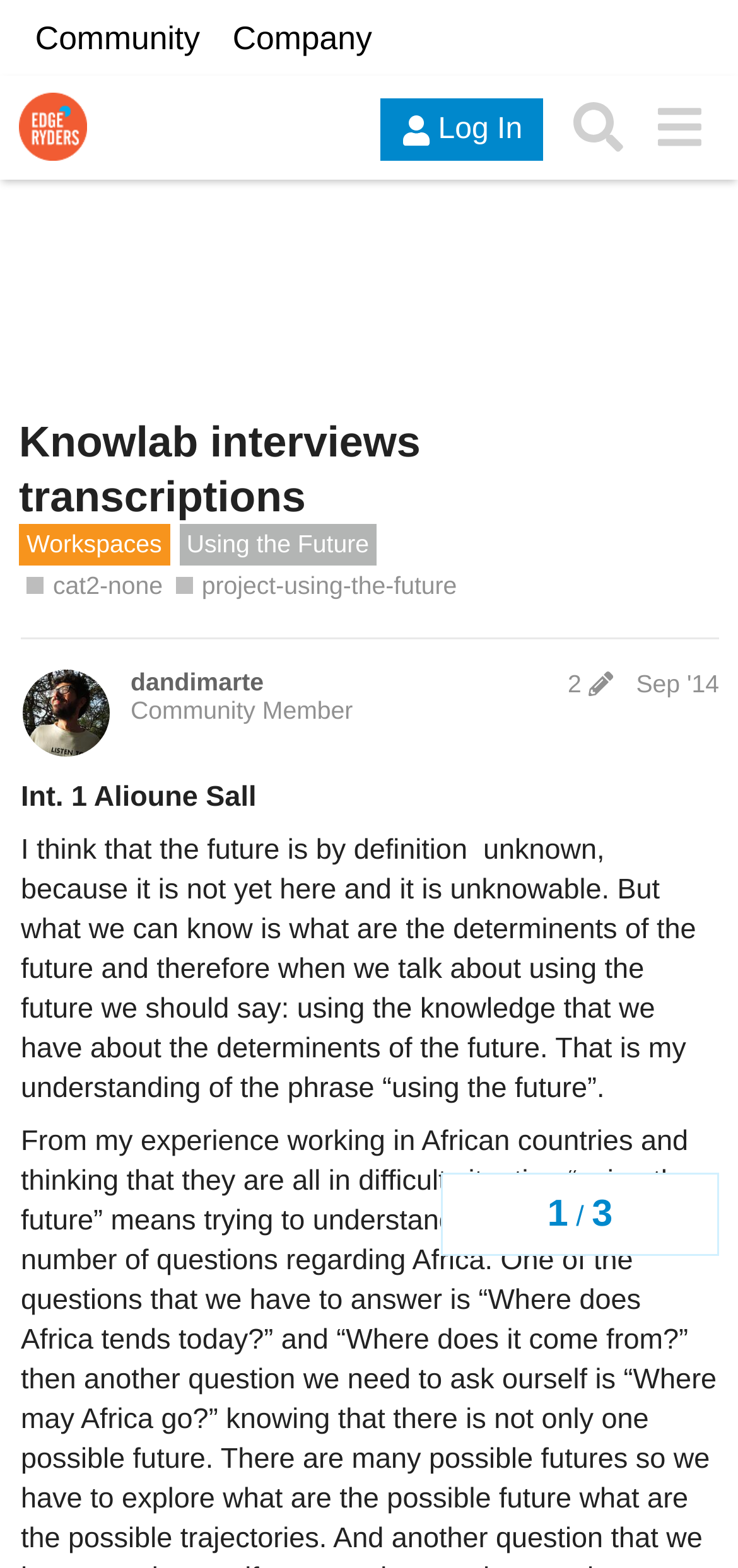Determine the bounding box coordinates of the section to be clicked to follow the instruction: "Go to the 'Workspaces' page". The coordinates should be given as four float numbers between 0 and 1, formatted as [left, top, right, bottom].

[0.026, 0.334, 0.23, 0.36]